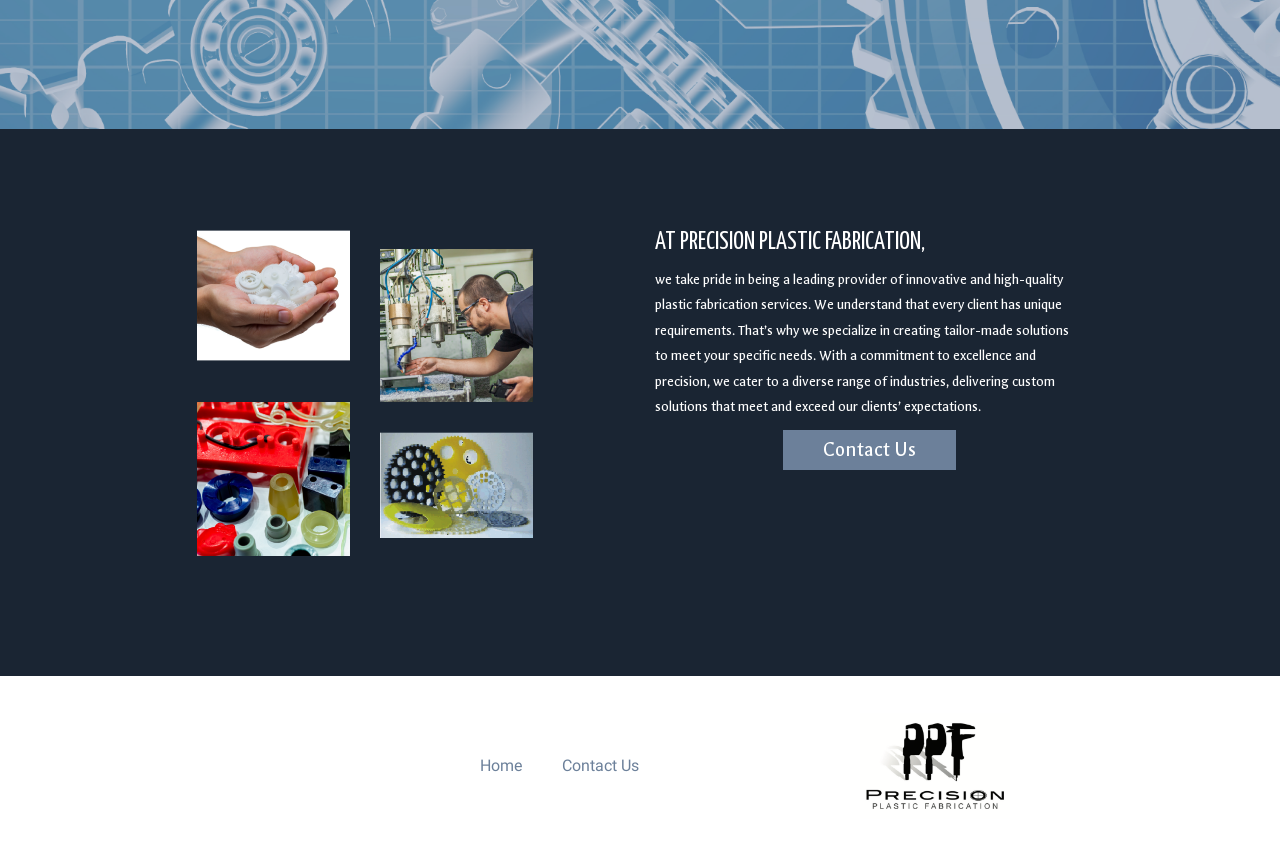Determine the bounding box for the described HTML element: "Contact Us". Ensure the coordinates are four float numbers between 0 and 1 in the format [left, top, right, bottom].

[0.611, 0.502, 0.747, 0.549]